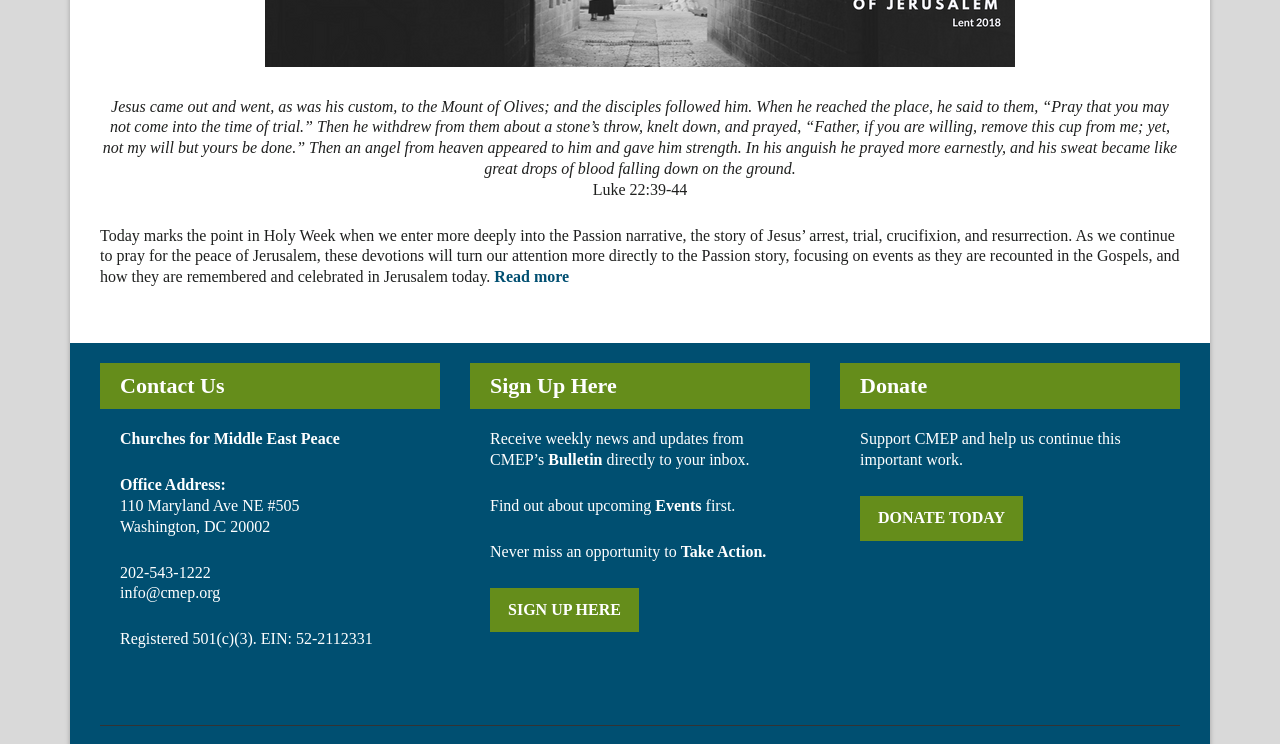Identify the bounding box coordinates for the UI element mentioned here: "Blog". Provide the coordinates as four float values between 0 and 1, i.e., [left, top, right, bottom].

None